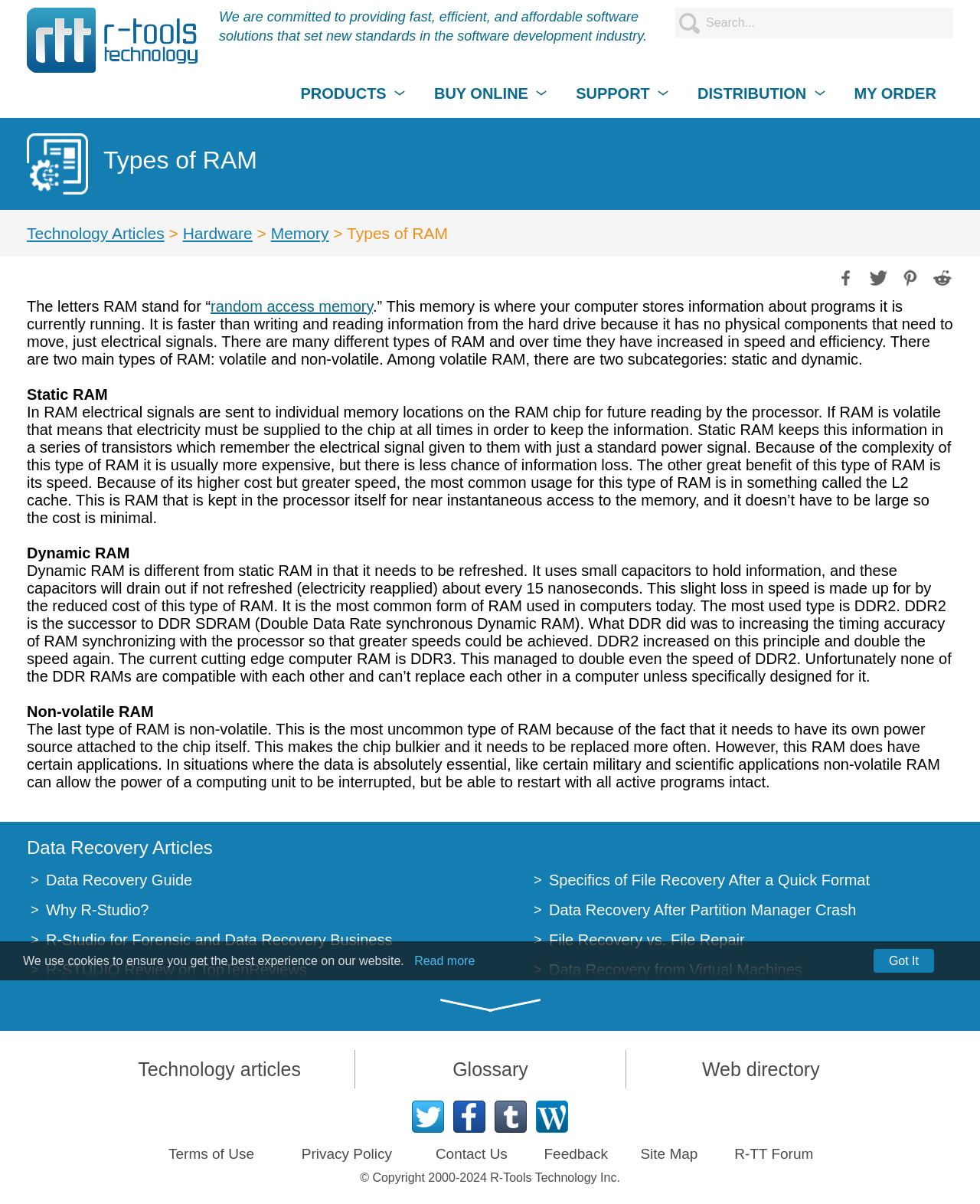What is non-volatile RAM used for? Using the information from the screenshot, answer with a single word or phrase.

Military and scientific applications